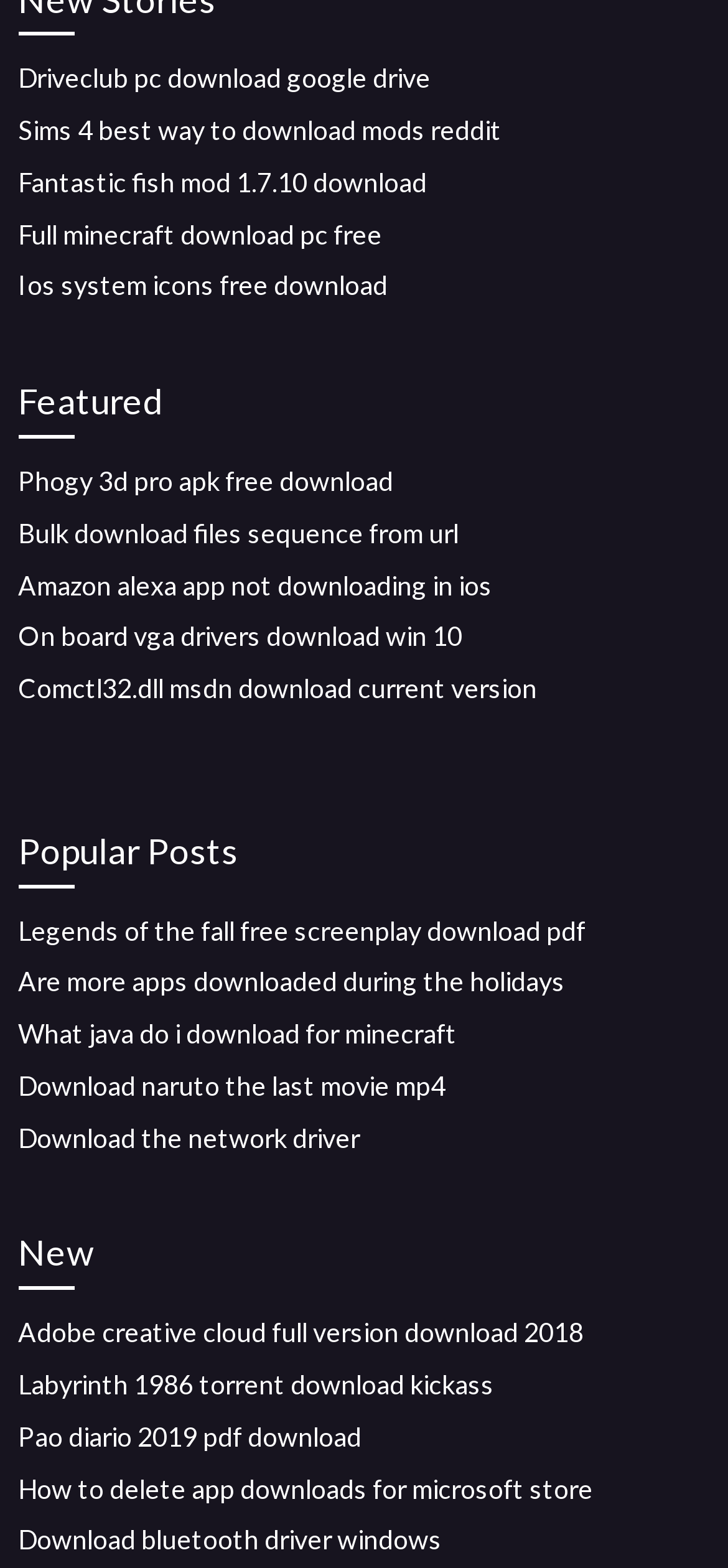Please find the bounding box coordinates of the section that needs to be clicked to achieve this instruction: "Download Driveclub pc from Google Drive".

[0.025, 0.04, 0.592, 0.06]